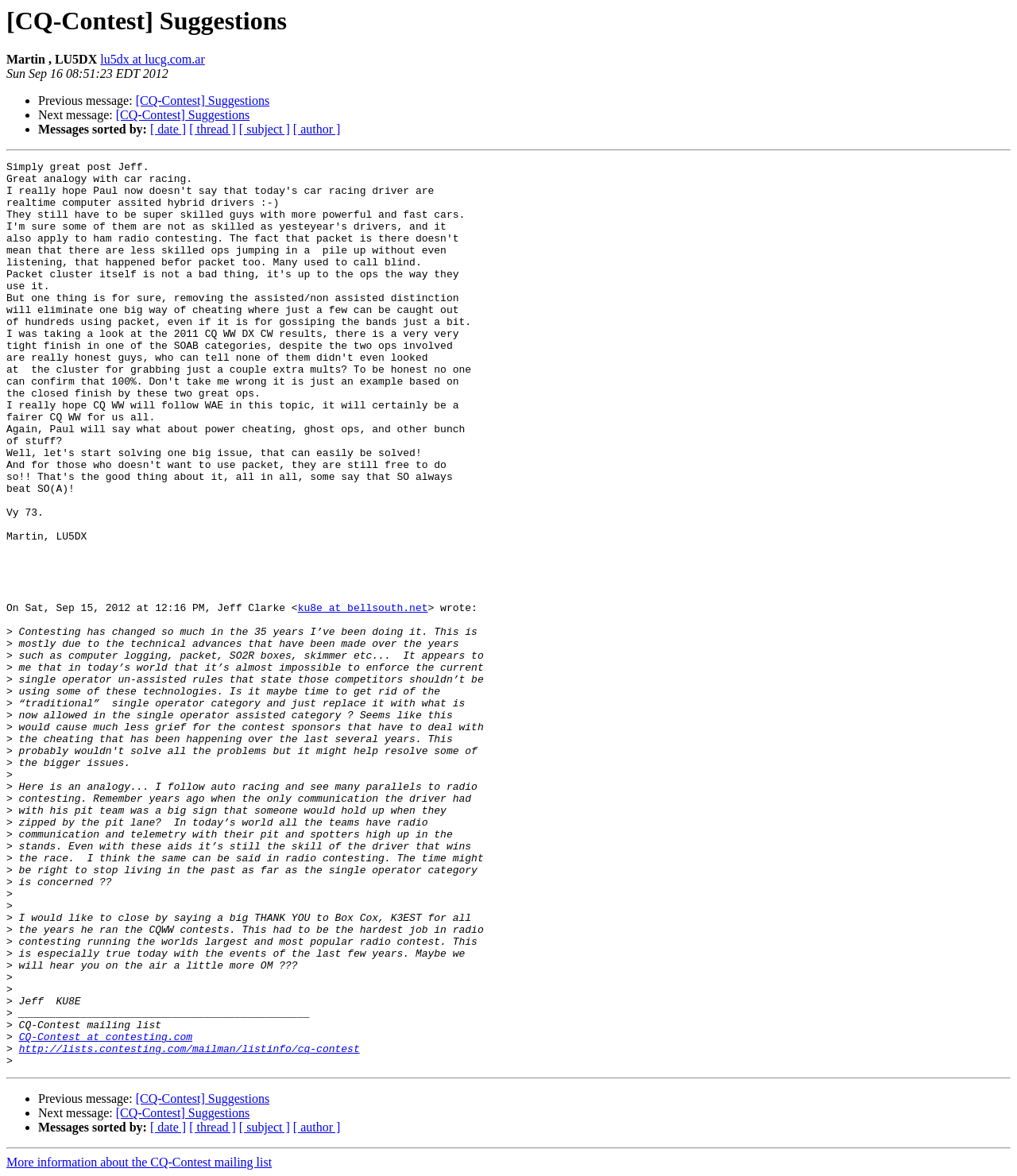Identify the bounding box coordinates for the region of the element that should be clicked to carry out the instruction: "Click on ABOUT US". The bounding box coordinates should be four float numbers between 0 and 1, i.e., [left, top, right, bottom].

None